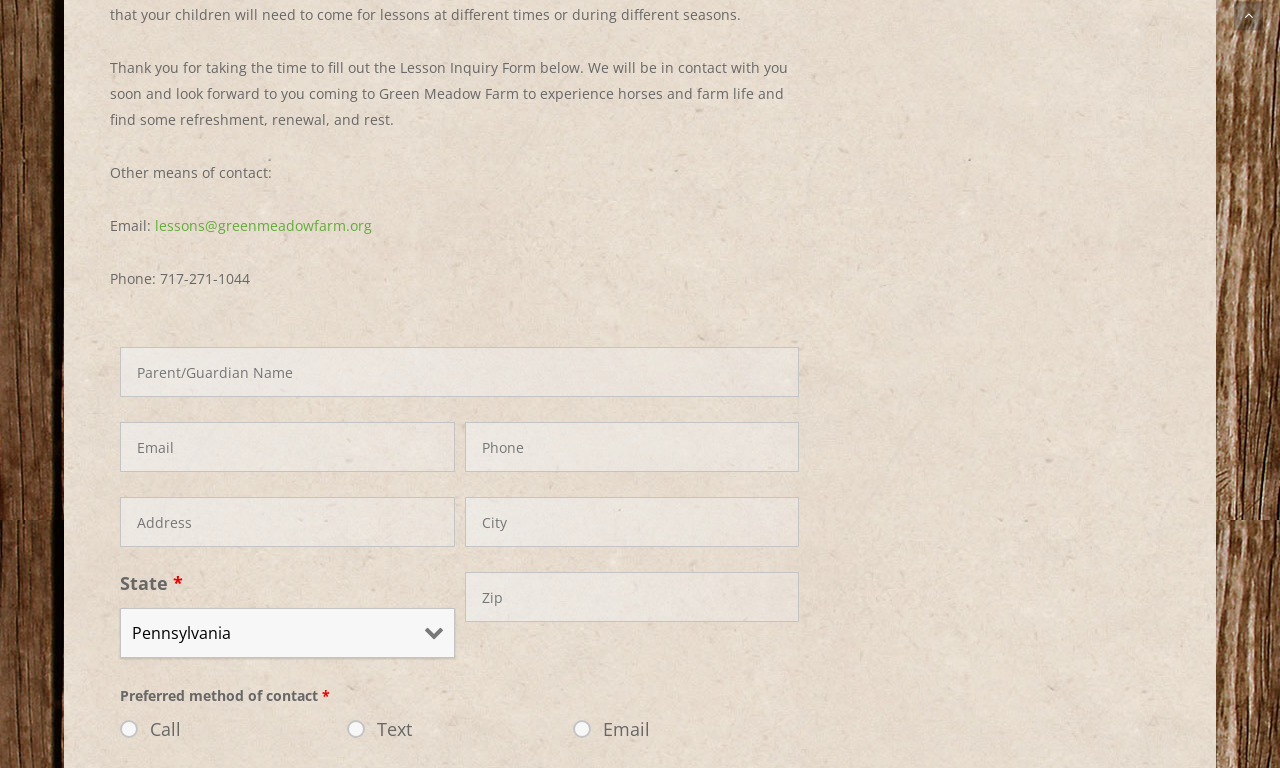Determine the bounding box coordinates of the section I need to click to execute the following instruction: "Select state". Provide the coordinates as four float numbers between 0 and 1, i.e., [left, top, right, bottom].

[0.094, 0.792, 0.355, 0.857]